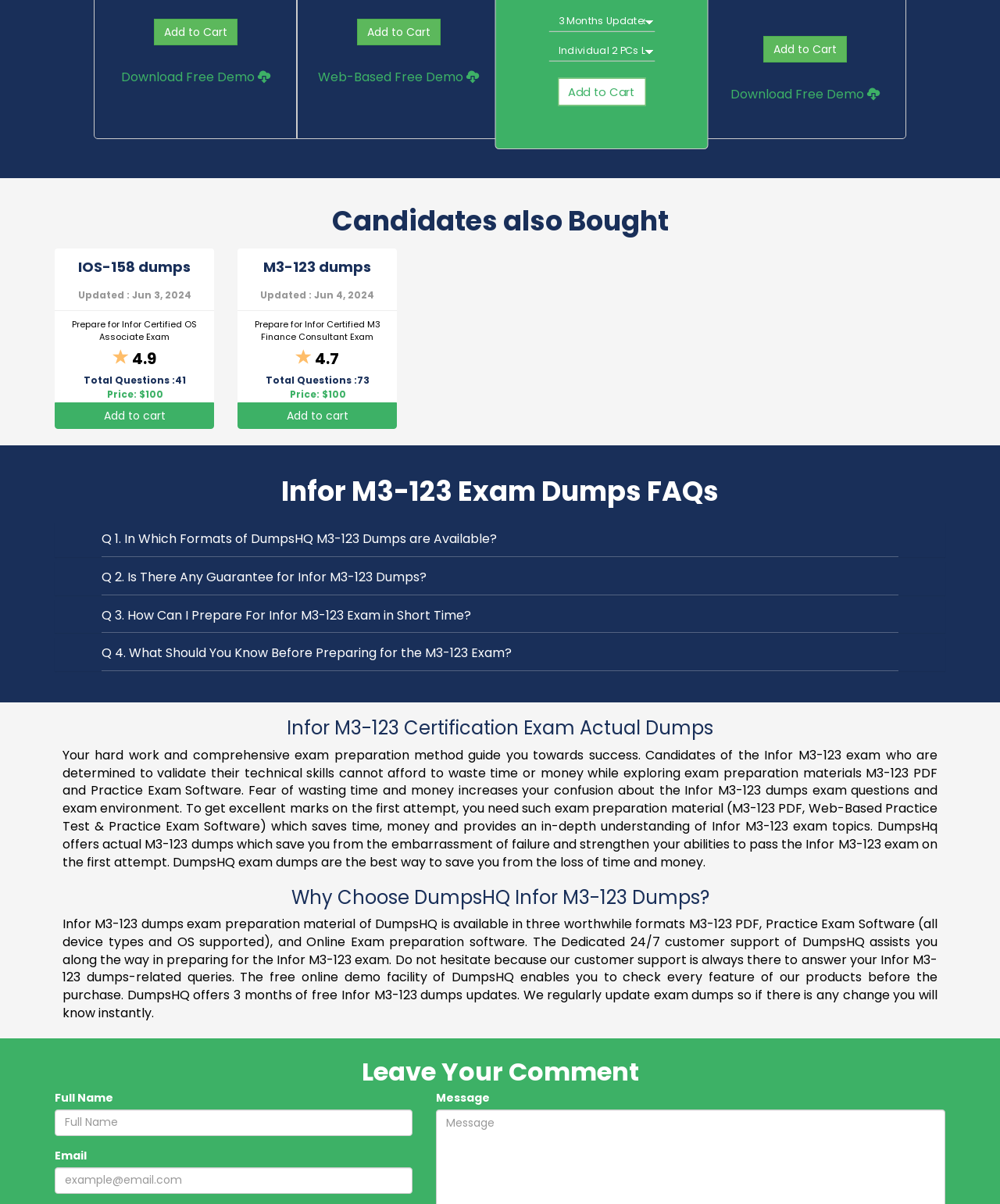Please determine the bounding box of the UI element that matches this description: IOS-158 dumps. The coordinates should be given as (top-left x, top-left y, bottom-right x, bottom-right y), with all values between 0 and 1.

[0.083, 0.215, 0.186, 0.228]